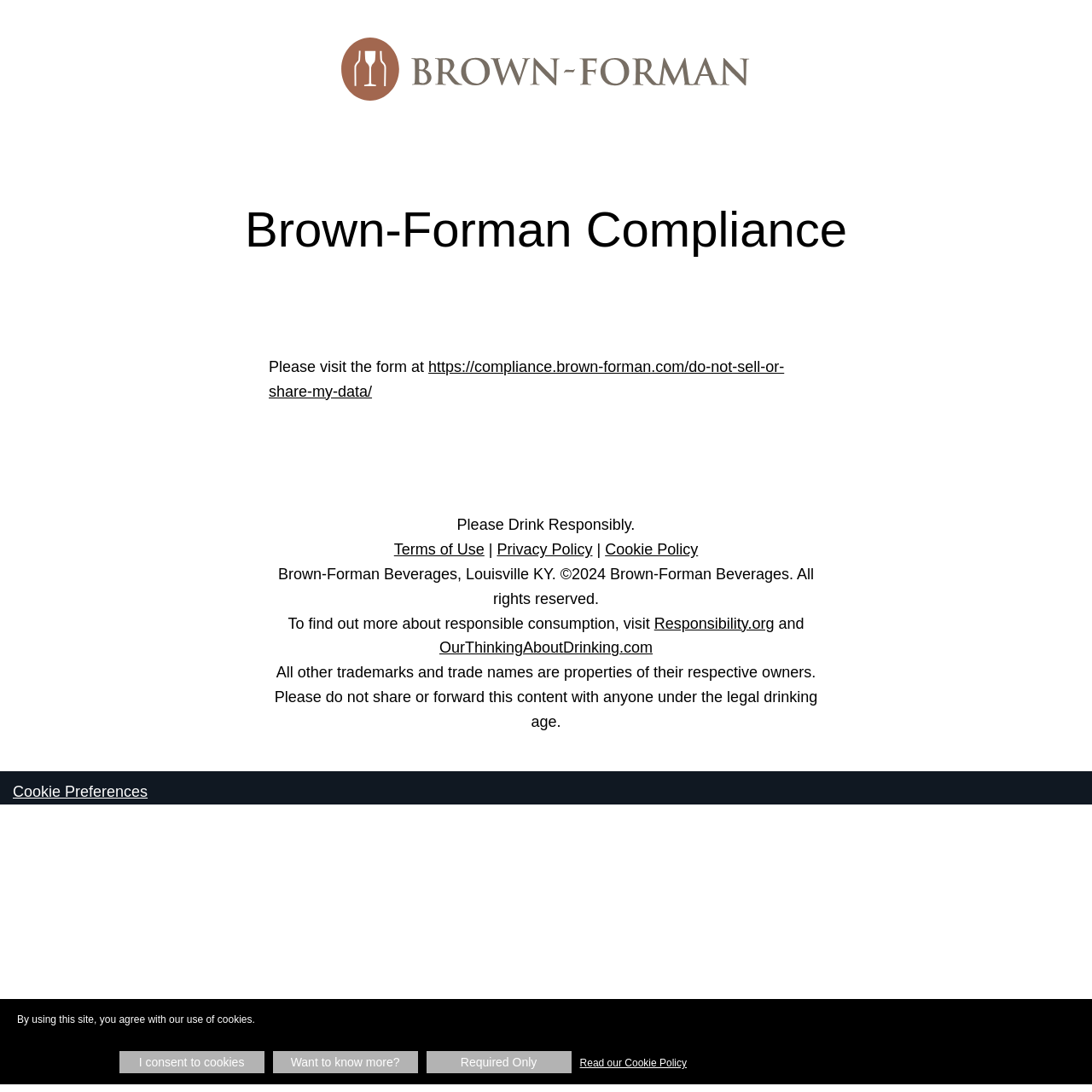Use a single word or phrase to answer this question: 
What is the company name mentioned on the webpage?

Brown-Forman